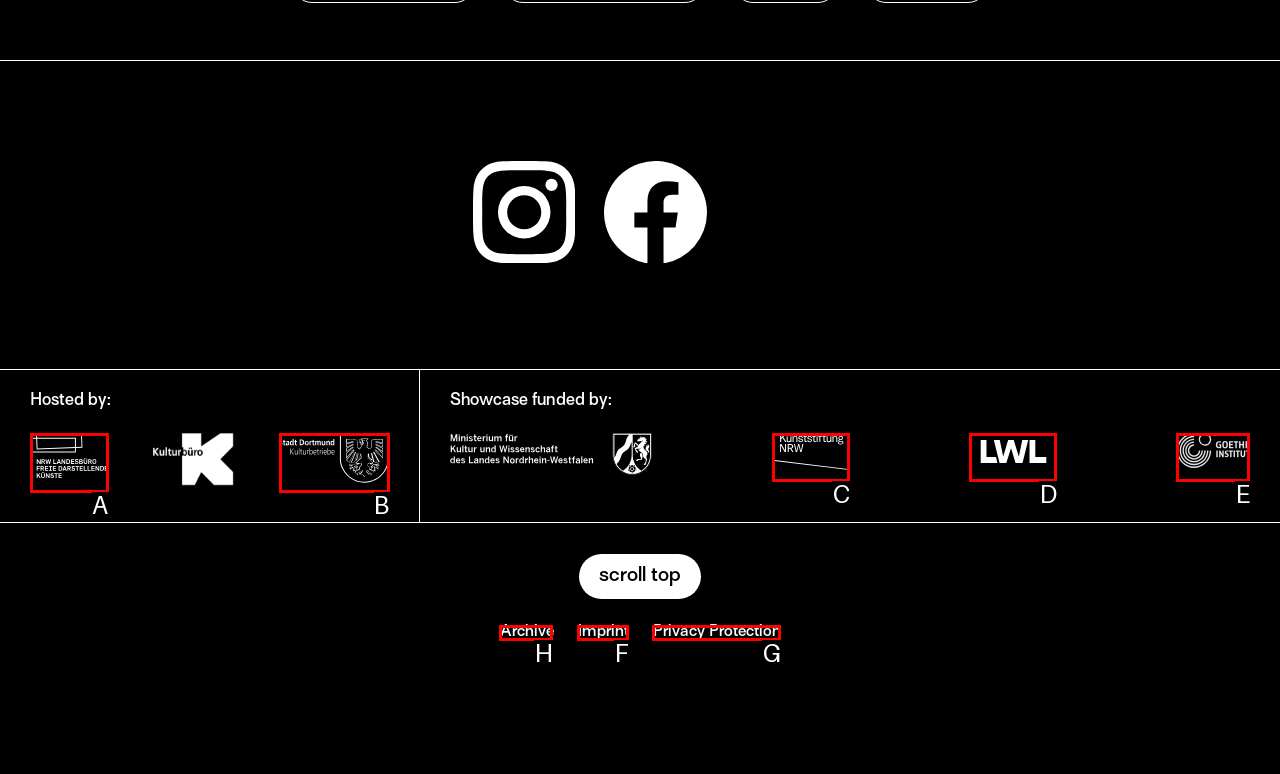Show which HTML element I need to click to perform this task: Visit the Archive page Answer with the letter of the correct choice.

H